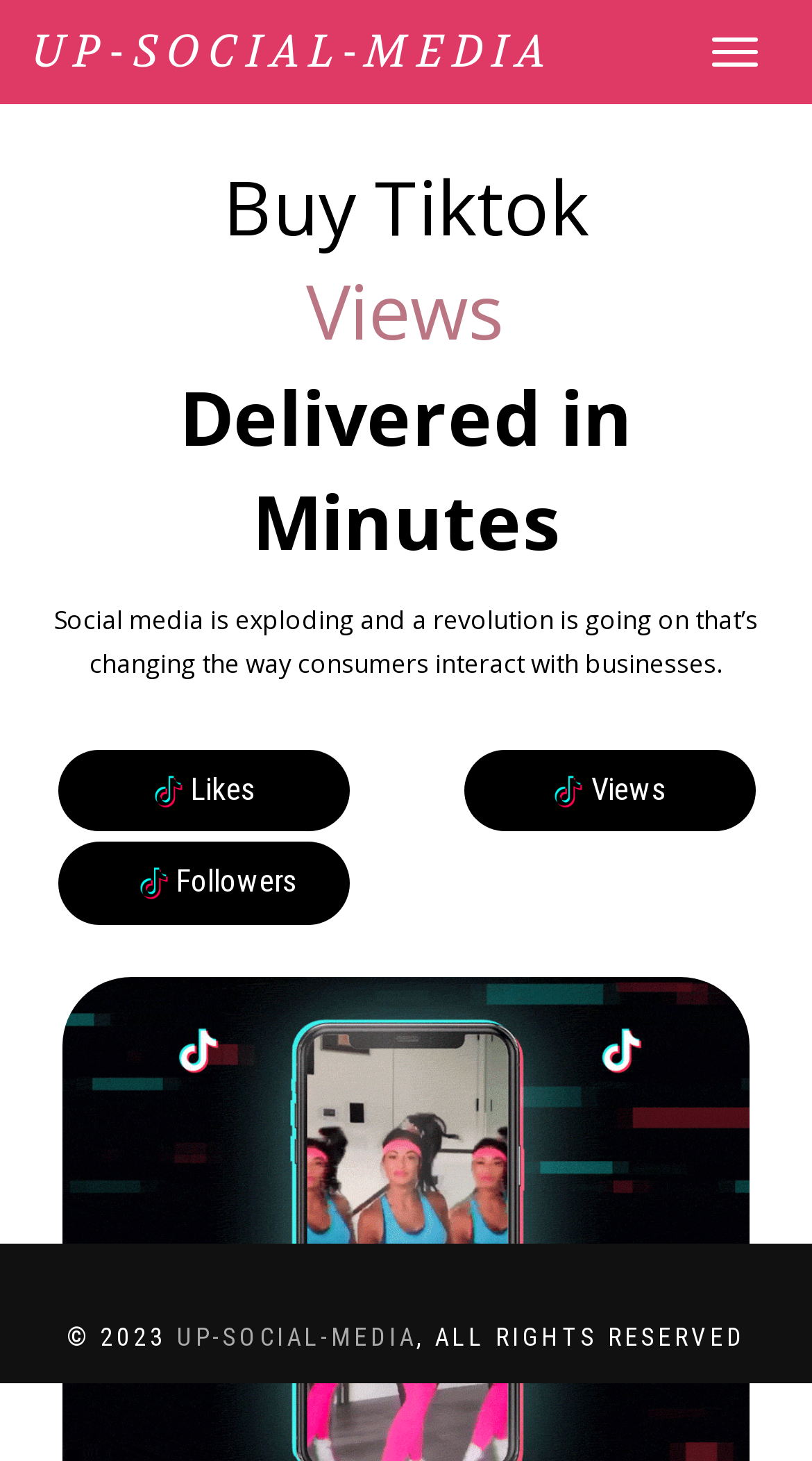Please specify the bounding box coordinates of the clickable section necessary to execute the following command: "Increase Tiktok followers".

[0.071, 0.587, 0.429, 0.611]